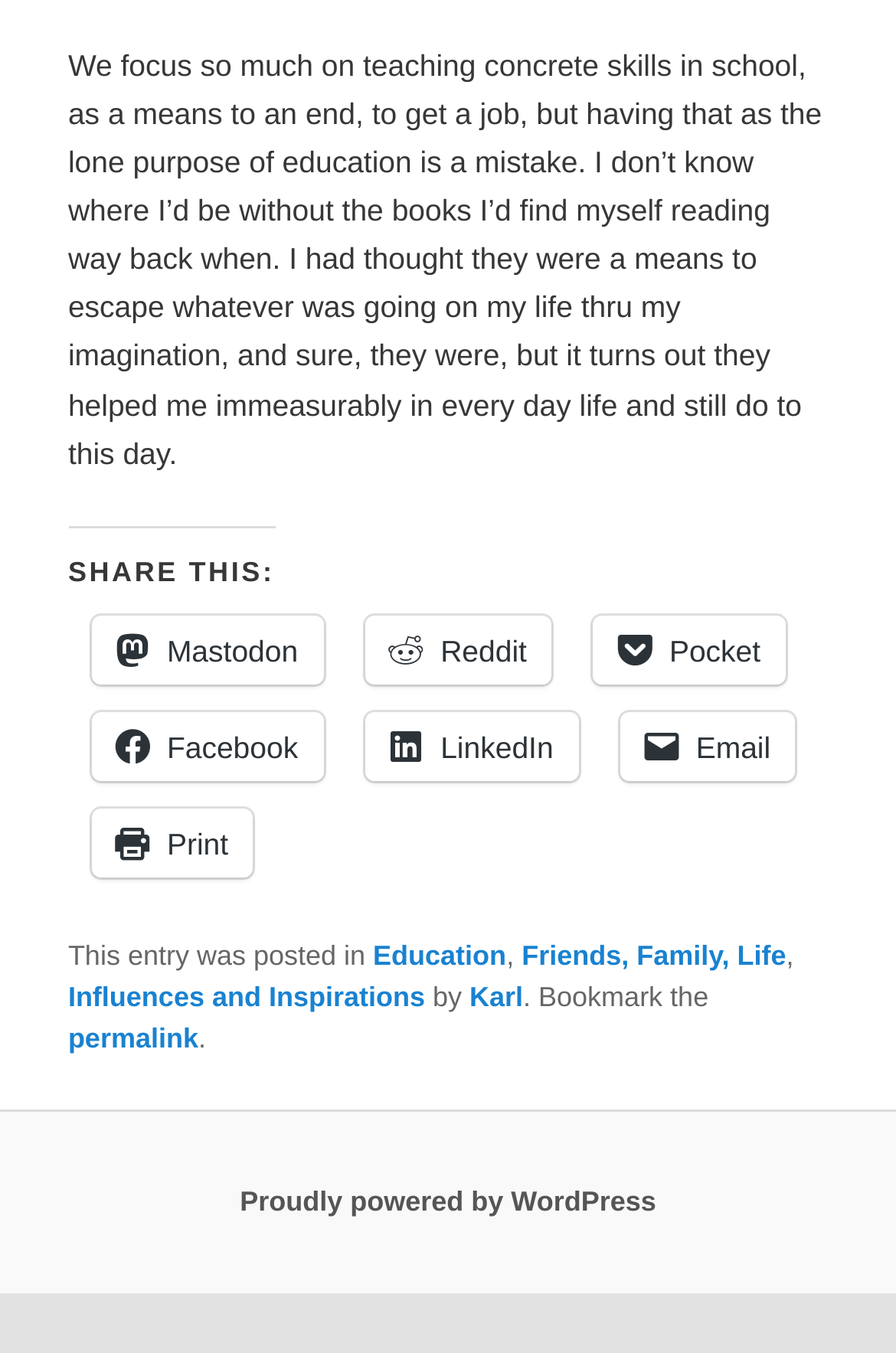Review the image closely and give a comprehensive answer to the question: What are the categories of the article?

The categories of the article can be found in the footer section of the webpage, where it says 'This entry was posted in Education, Friends, Family, Life, Influences and Inspirations'.